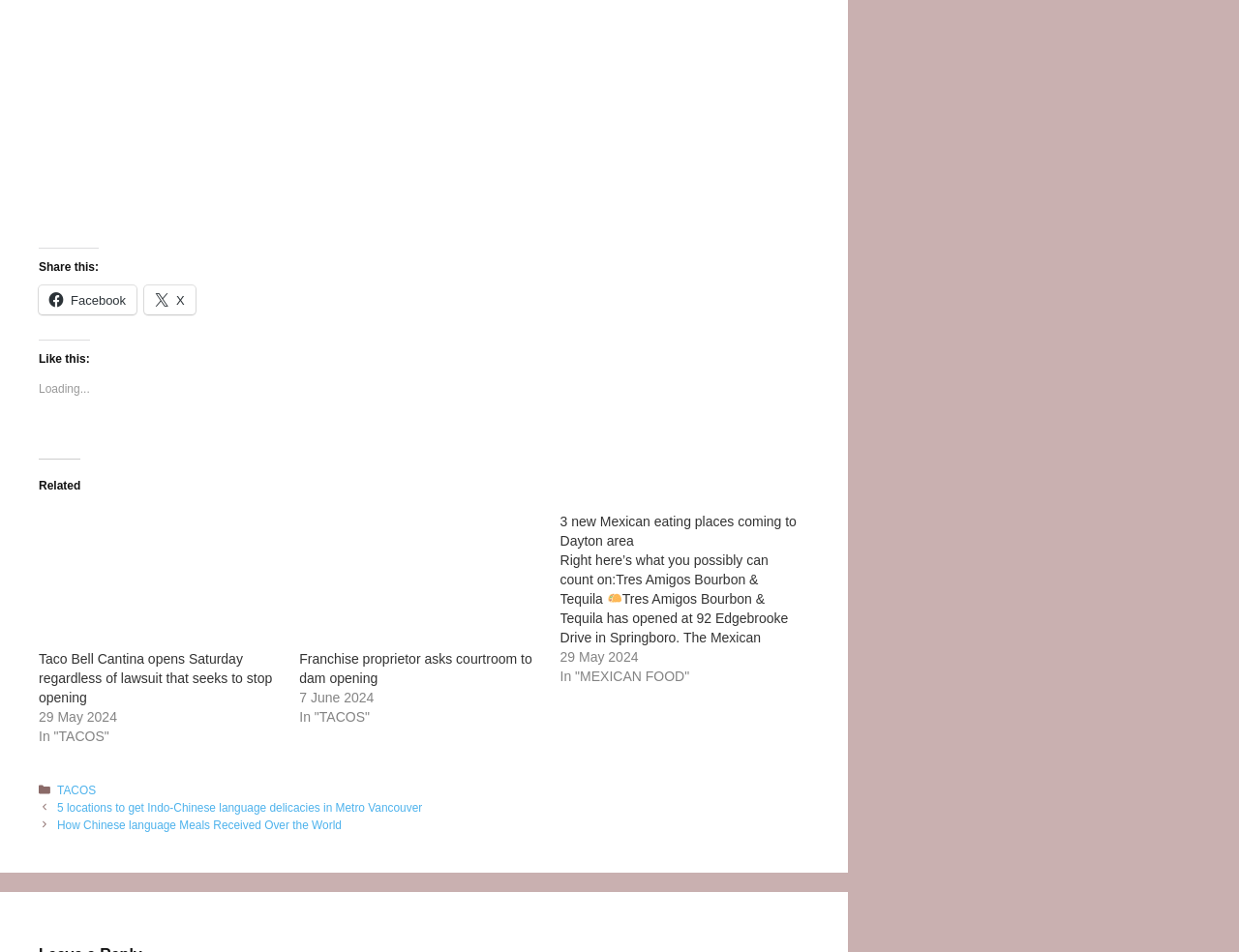Please identify the bounding box coordinates of the element's region that should be clicked to execute the following instruction: "Share on Facebook". The bounding box coordinates must be four float numbers between 0 and 1, i.e., [left, top, right, bottom].

[0.031, 0.3, 0.11, 0.331]